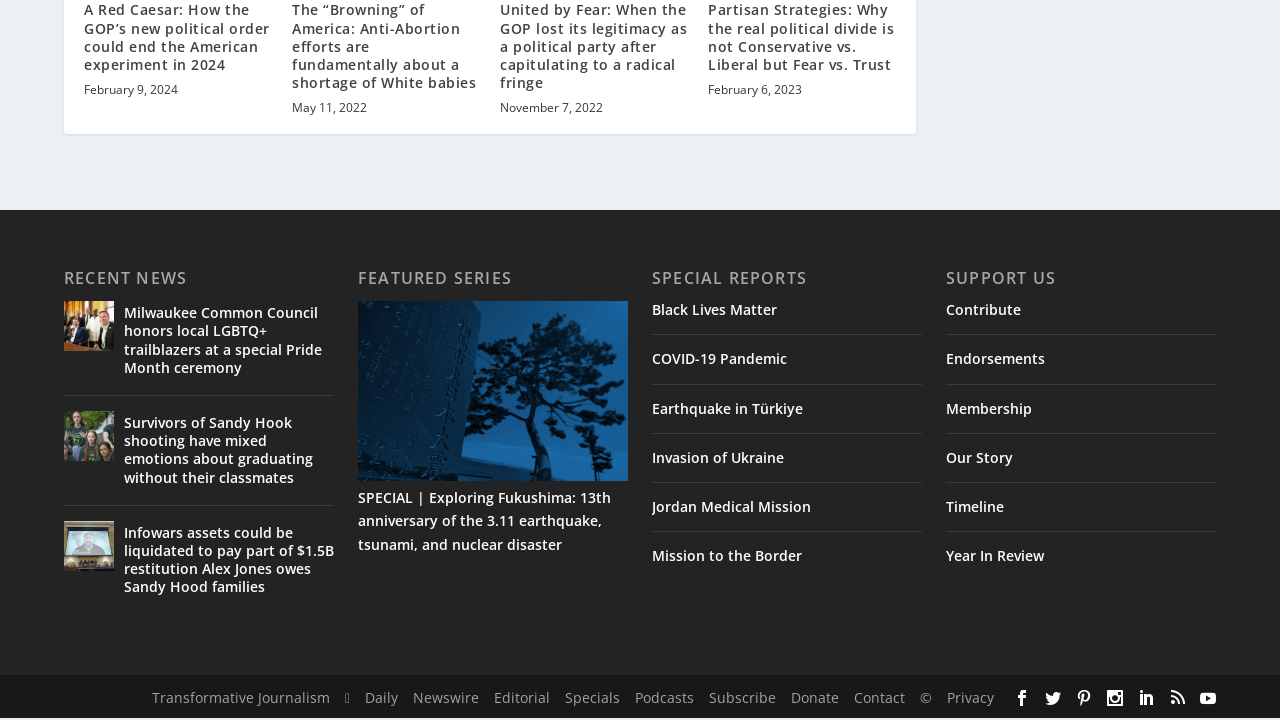Specify the bounding box coordinates of the area to click in order to follow the given instruction: "Listen to a podcast."

[0.496, 0.938, 0.542, 0.964]